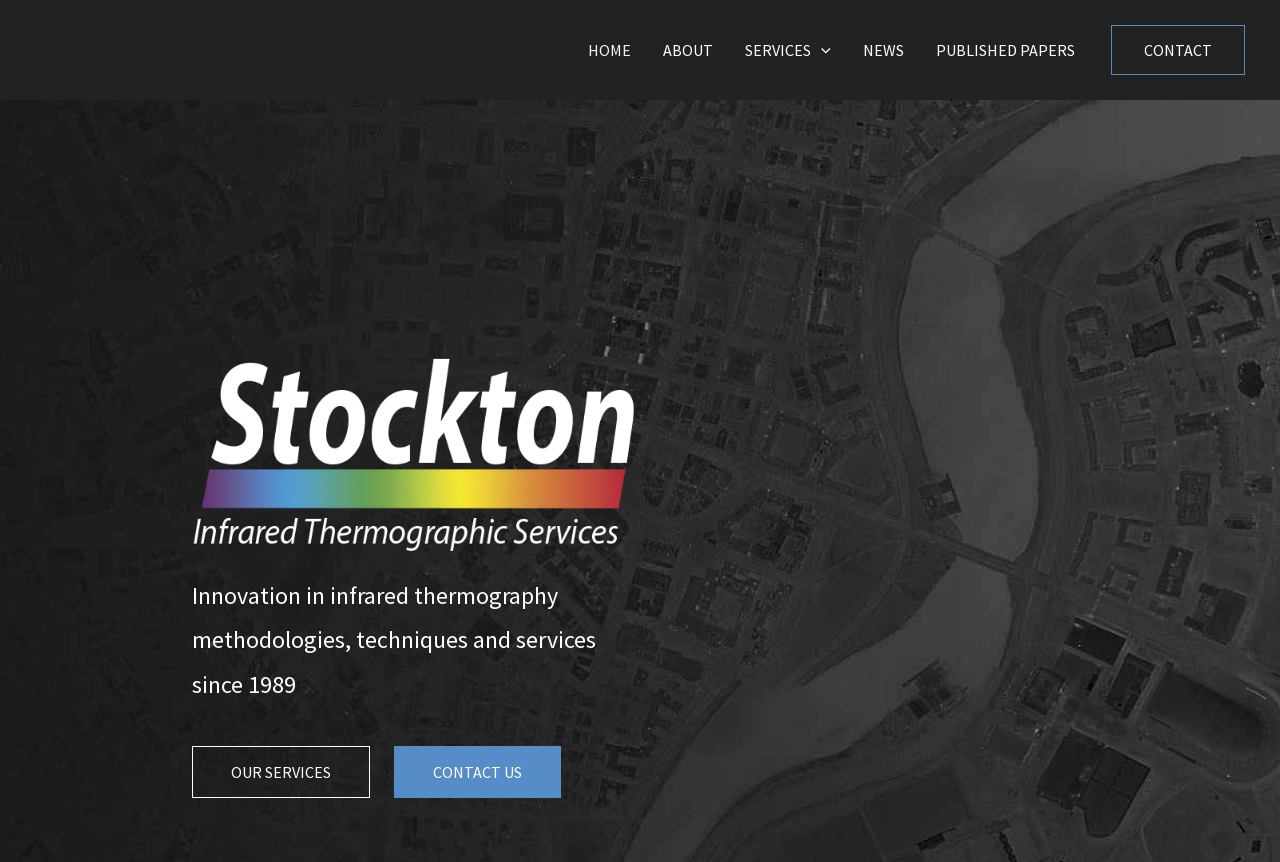What is the name of the section that has a menu toggle?
Using the details shown in the screenshot, provide a comprehensive answer to the question.

I found the answer by looking at the link 'SERVICES Menu Toggle' which has a menu toggle icon, indicating that it is a section with a menu toggle.